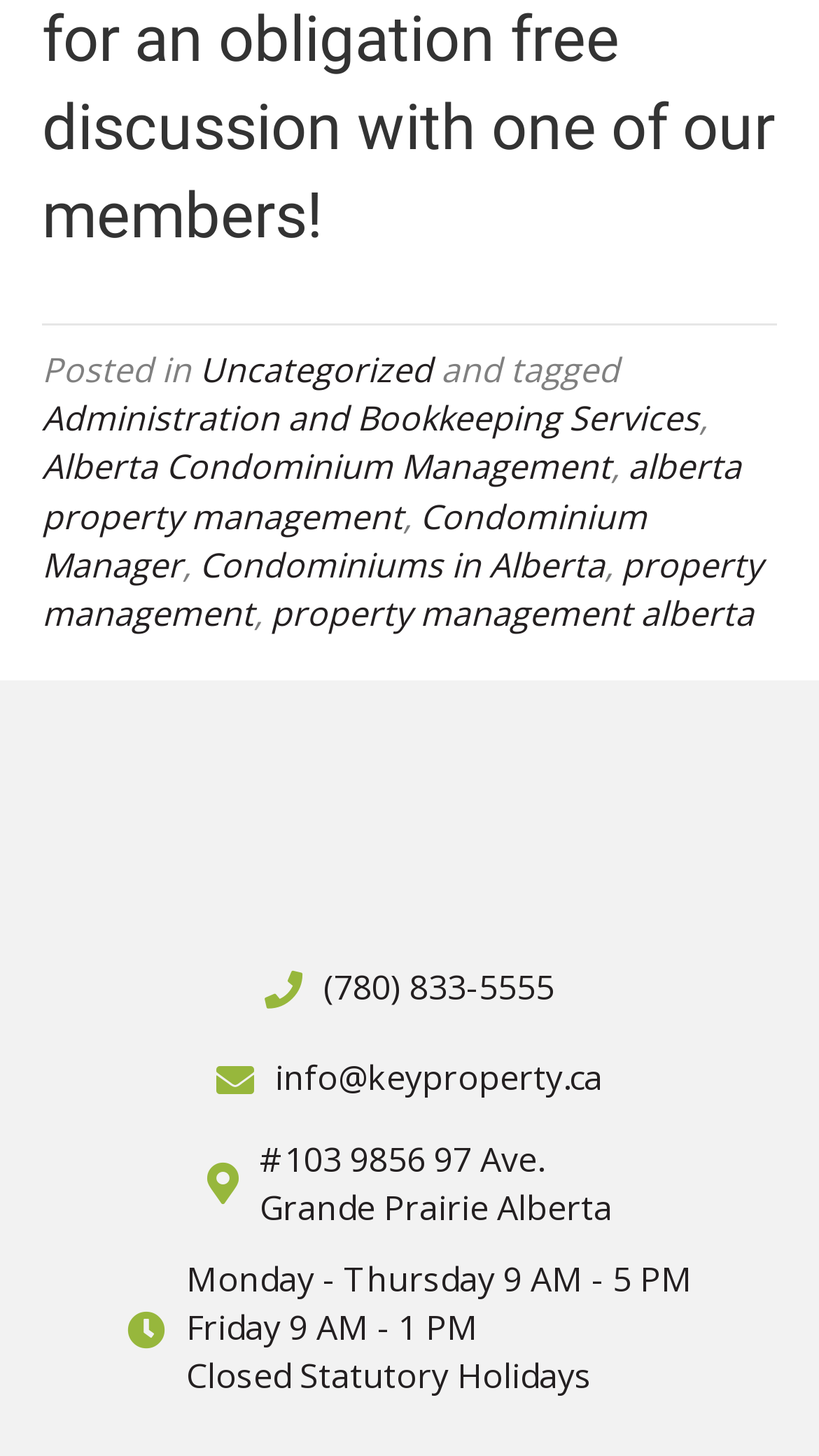Kindly determine the bounding box coordinates for the clickable area to achieve the given instruction: "Call the phone number (780) 833-5555".

[0.395, 0.662, 0.677, 0.694]